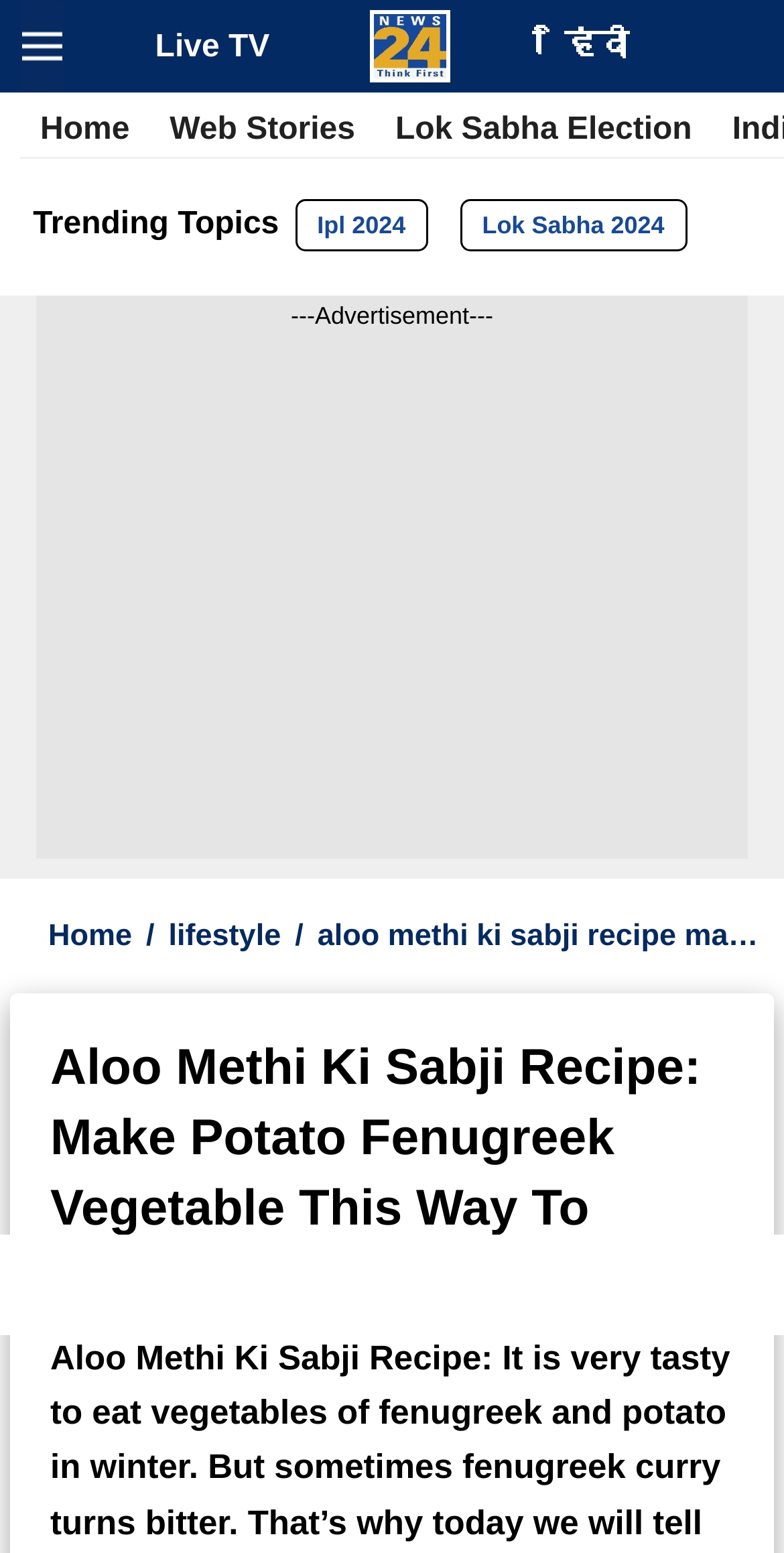Find the bounding box of the UI element described as follows: "Live TV".

[0.198, 0.019, 0.344, 0.041]